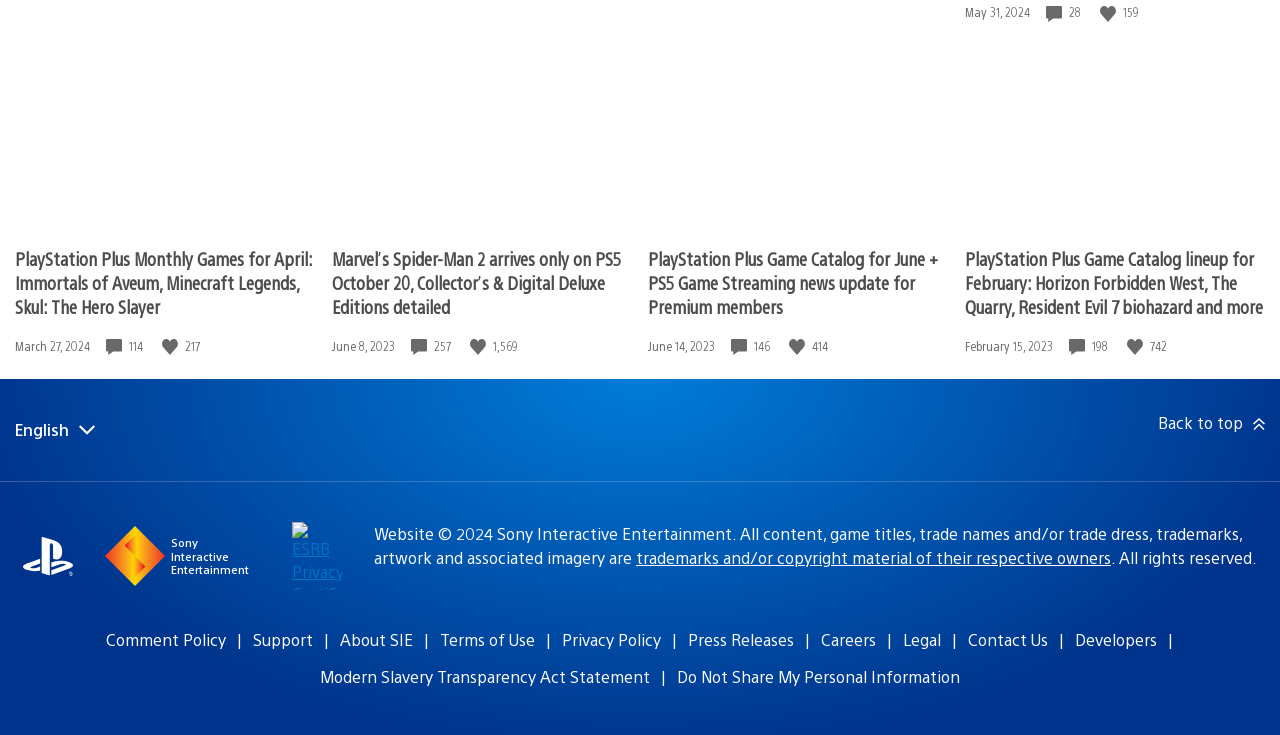Answer this question using a single word or a brief phrase:
What is the date of the first article?

May 31, 2024